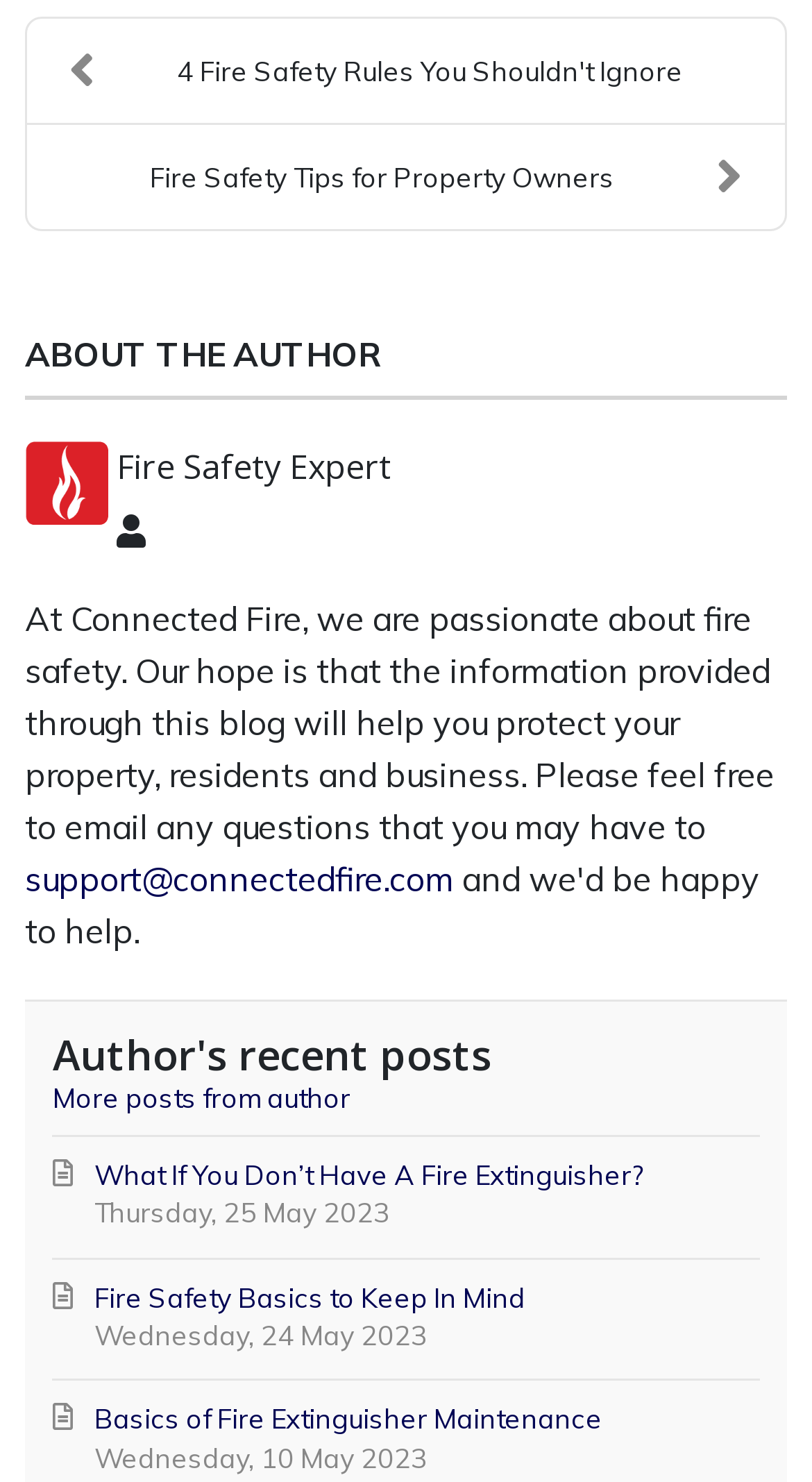Please specify the bounding box coordinates for the clickable region that will help you carry out the instruction: "Contact the Fire Safety Expert".

[0.031, 0.579, 0.559, 0.607]